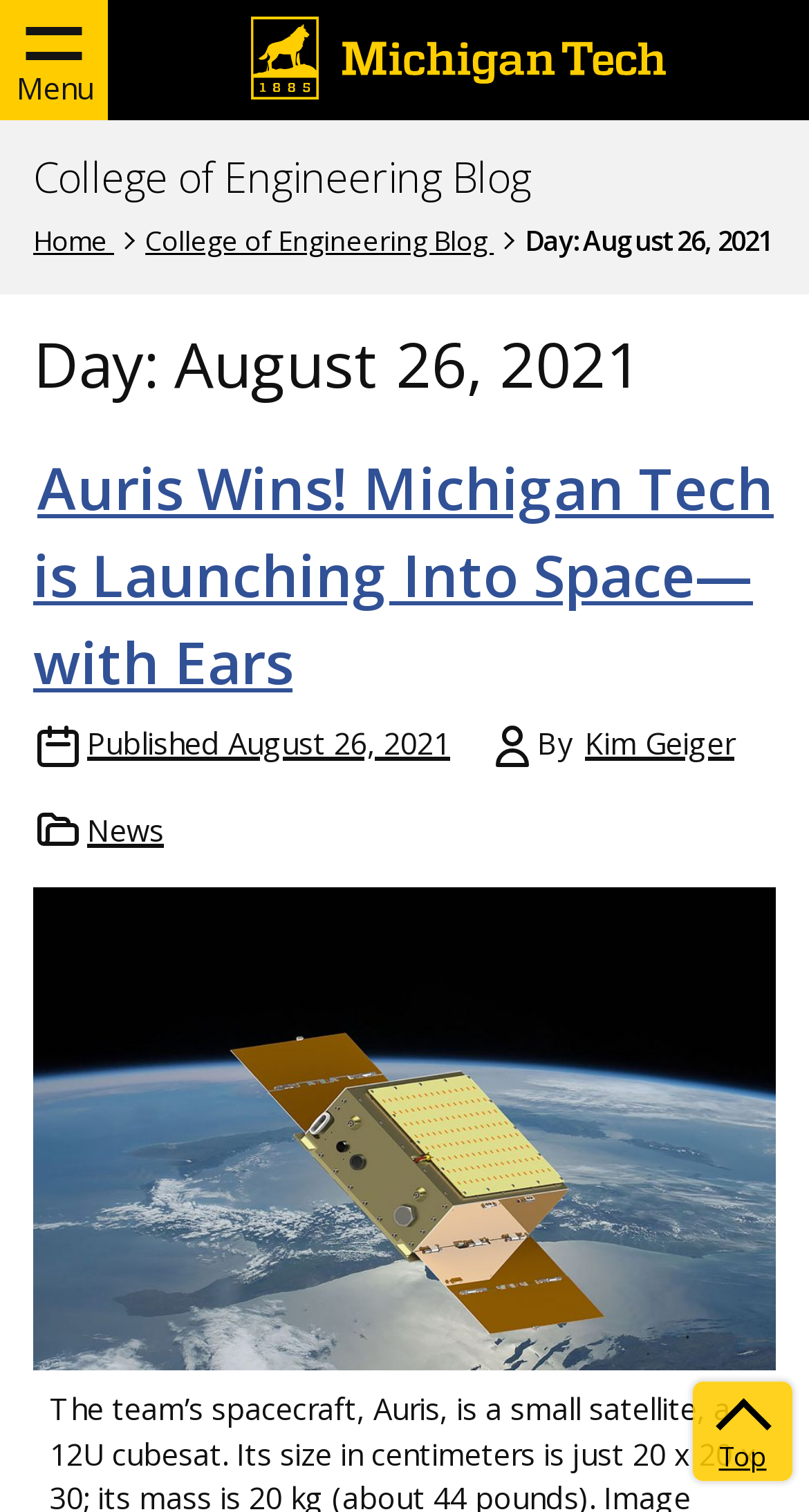What is the current day?
Based on the screenshot, answer the question with a single word or phrase.

August 26, 2021